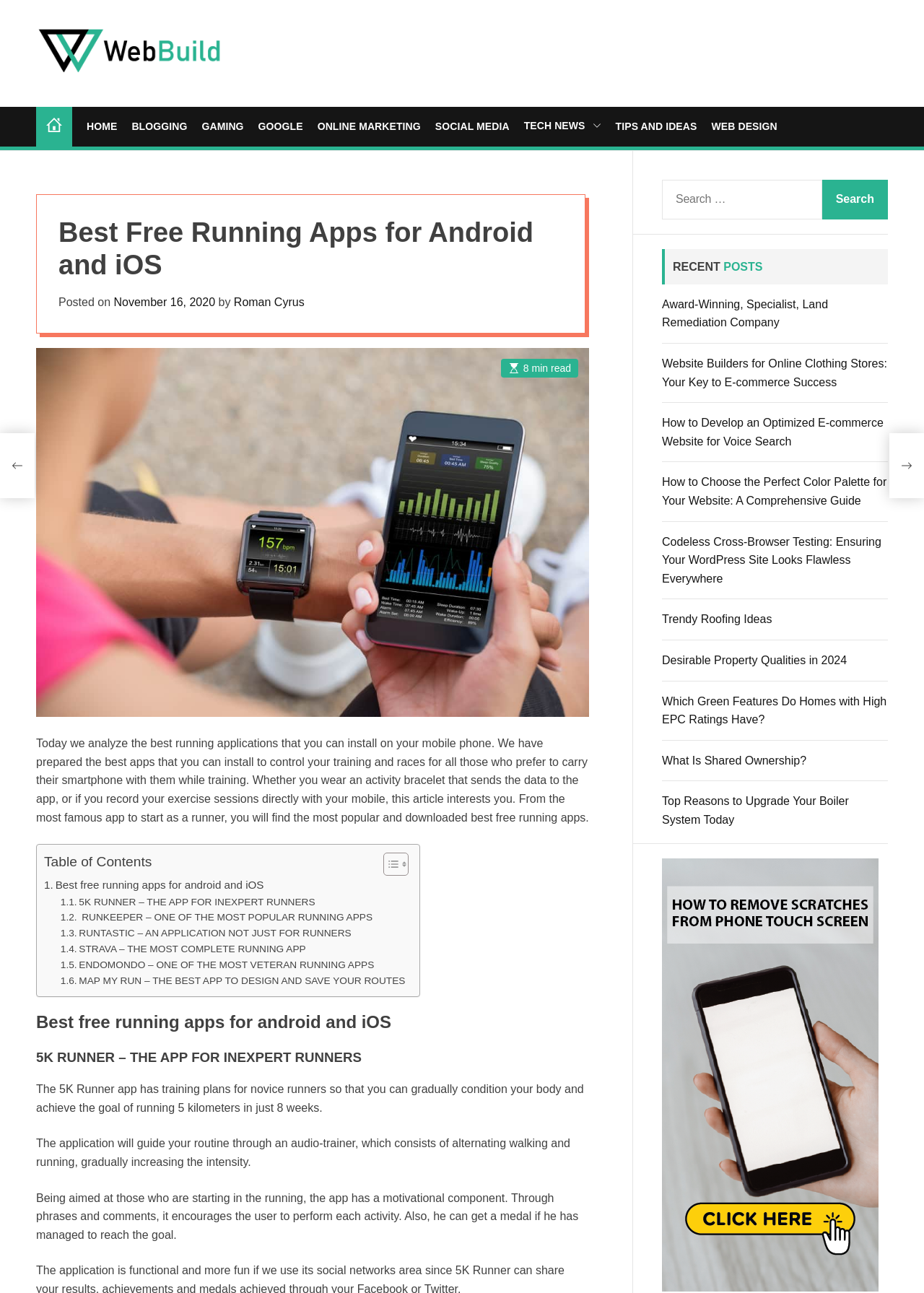Locate the bounding box coordinates of the area that needs to be clicked to fulfill the following instruction: "Click on the 'Home' link". The coordinates should be in the format of four float numbers between 0 and 1, namely [left, top, right, bottom].

[0.05, 0.085, 0.067, 0.111]